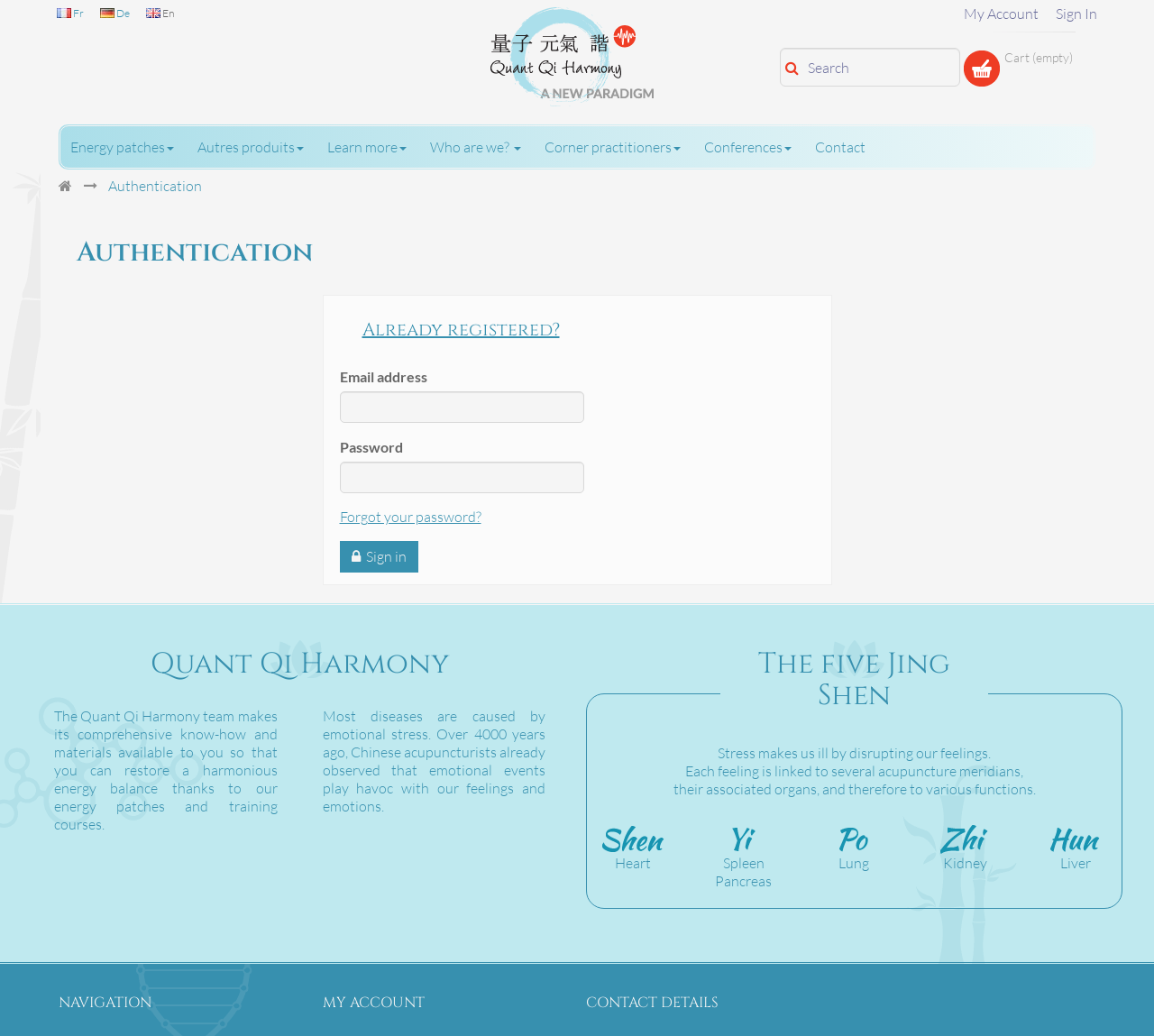Find and provide the bounding box coordinates for the UI element described here: "Who are we?". The coordinates should be given as four float numbers between 0 and 1: [left, top, right, bottom].

[0.366, 0.12, 0.458, 0.164]